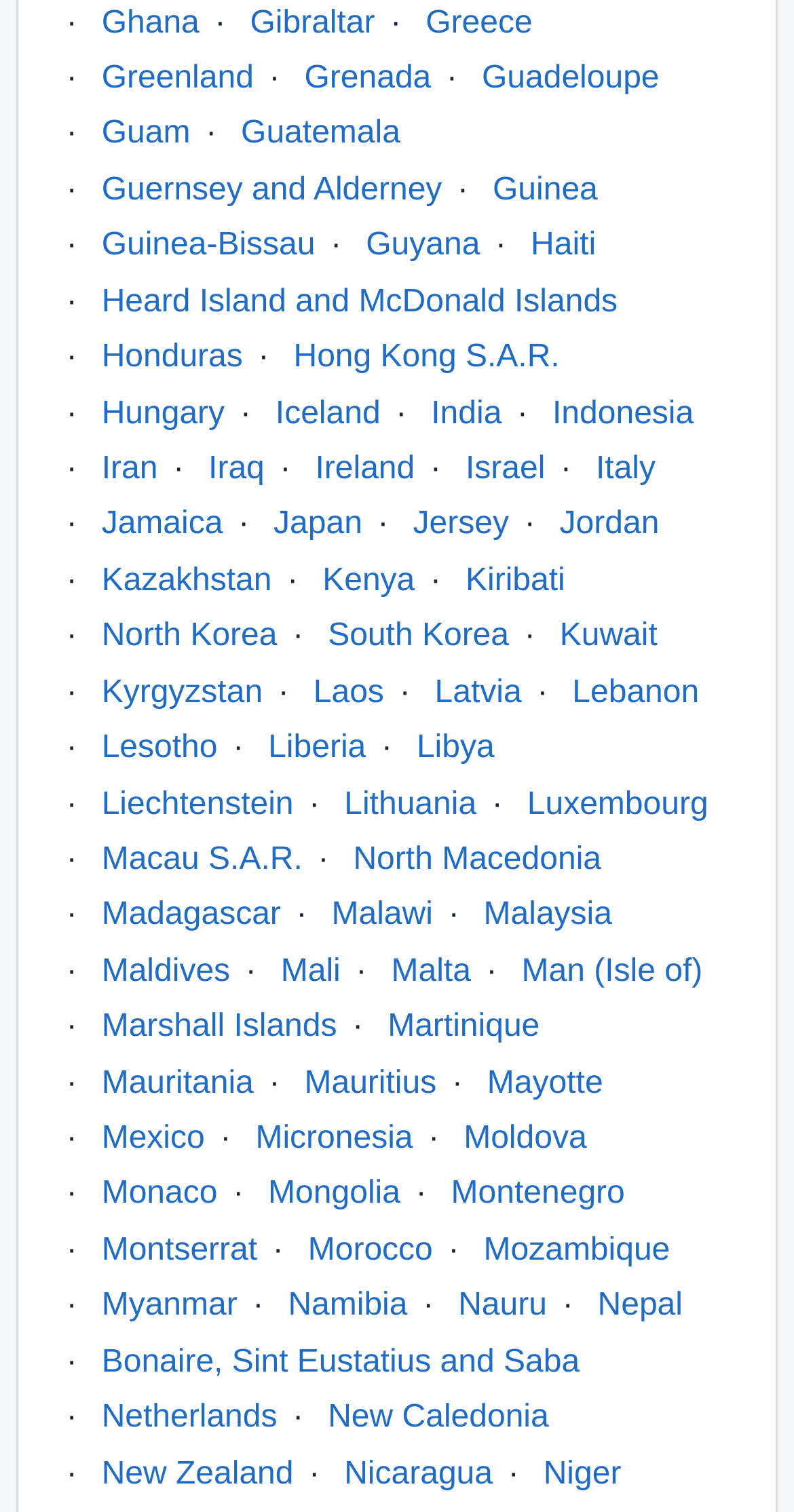What is the first country listed alphabetically?
Provide a short answer using one word or a brief phrase based on the image.

Ghana